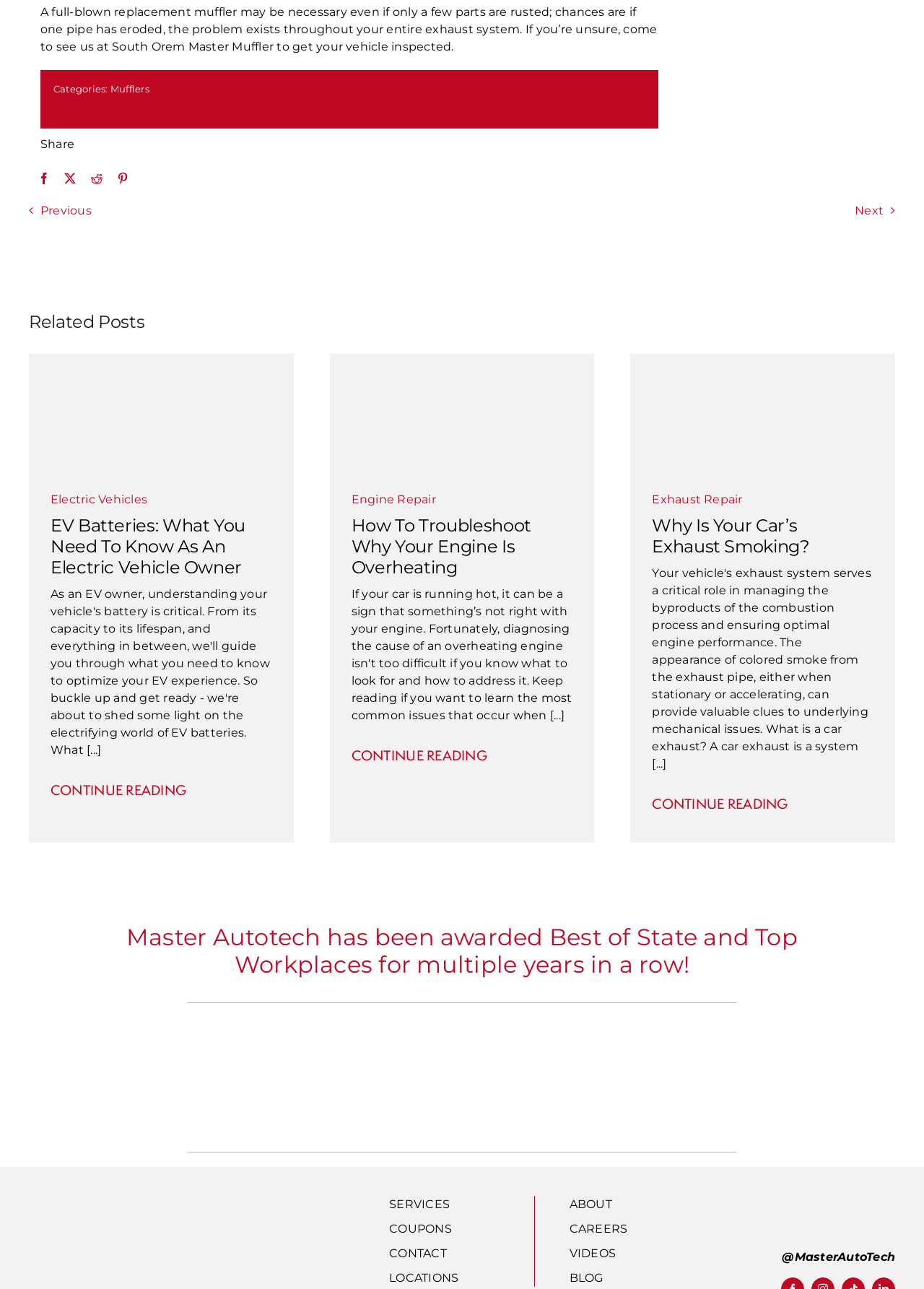Refer to the image and provide an in-depth answer to the question: 
What is the main topic of the webpage?

The webpage appears to be about car repair and maintenance, as evidenced by the text 'A full-blown replacement muffler may be necessary even if only a few parts are rusted...' and the presence of links to related topics such as 'Mufflers', 'Engine Repair', and 'Exhaust Repair'.